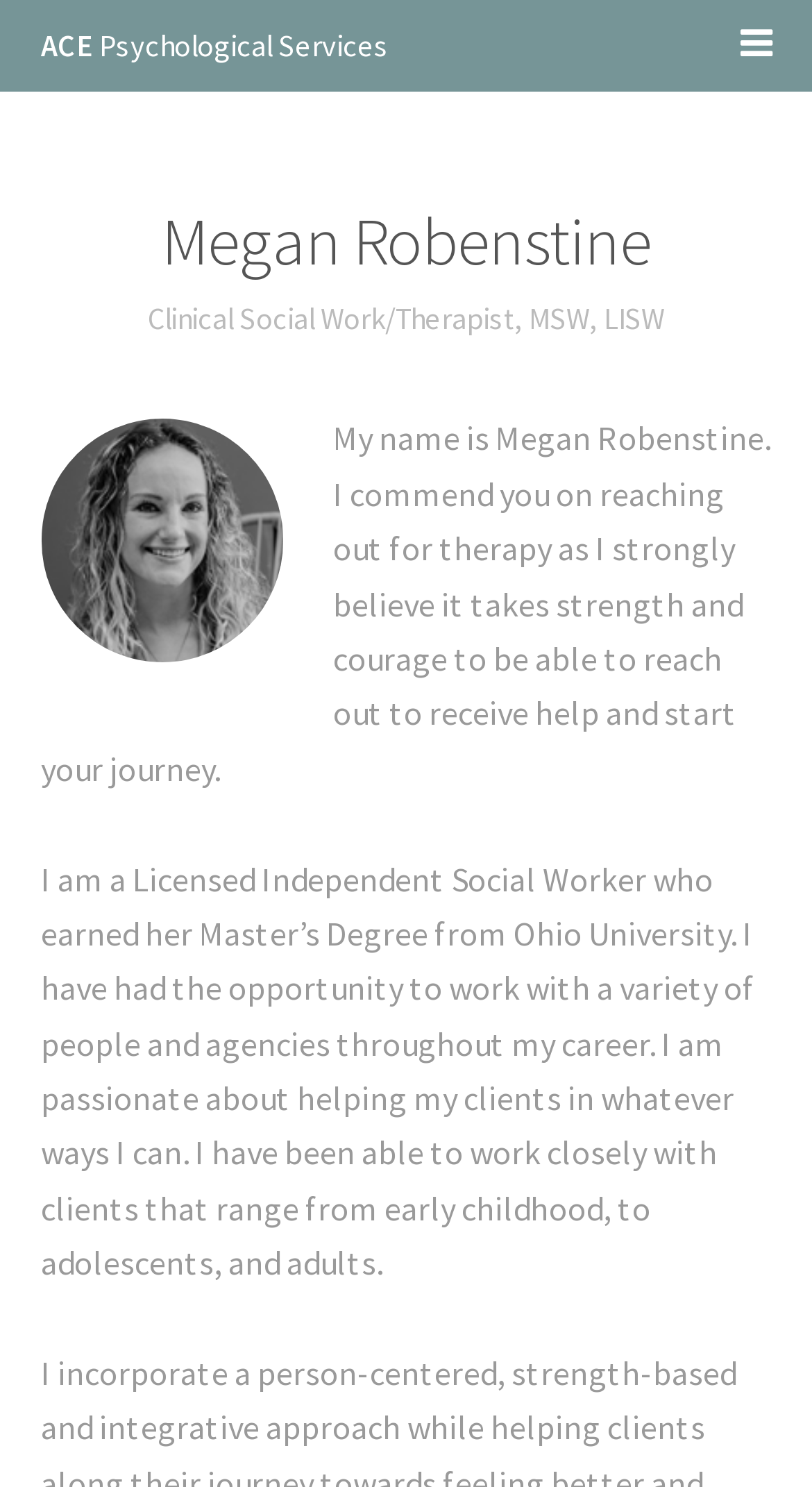Use a single word or phrase to answer the question: What is the highest education degree of Megan Robenstine?

Master’s Degree